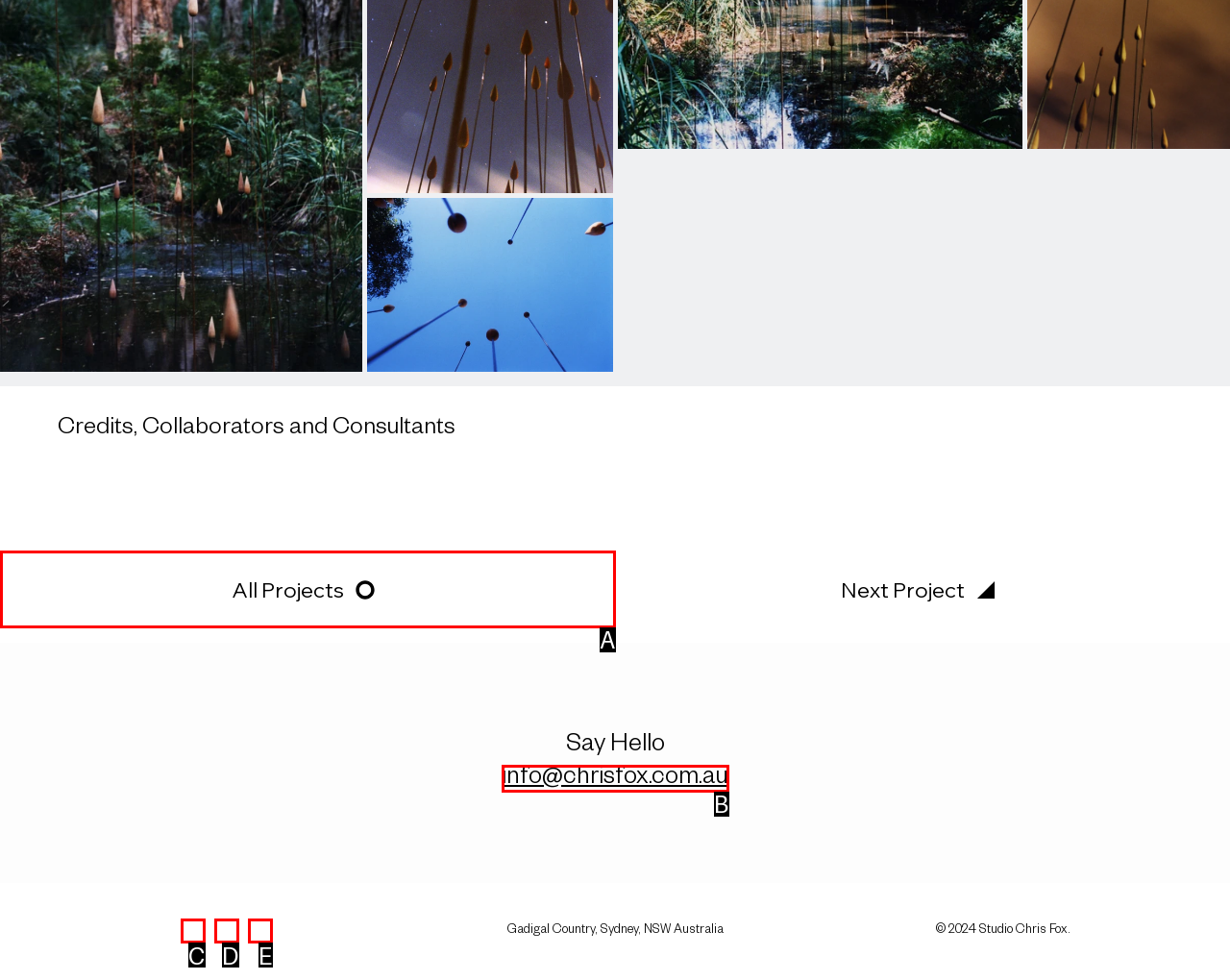Given the description: aria-label="LinkedIn", determine the corresponding lettered UI element.
Answer with the letter of the selected option.

E